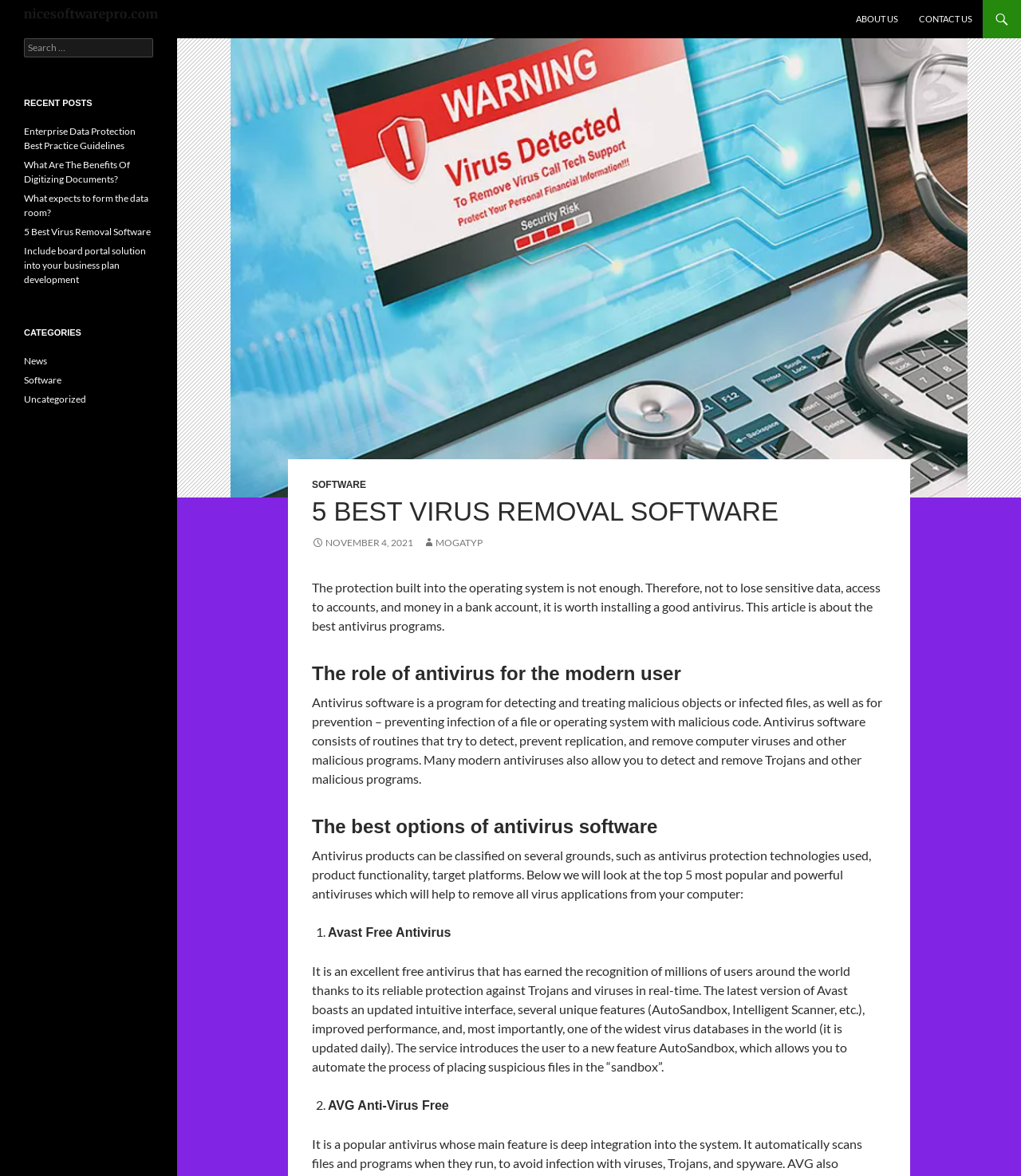Please identify the bounding box coordinates of the area that needs to be clicked to fulfill the following instruction: "Read the article about 5 BEST VIRUS REMOVAL SOFTWARE."

[0.305, 0.423, 0.868, 0.448]